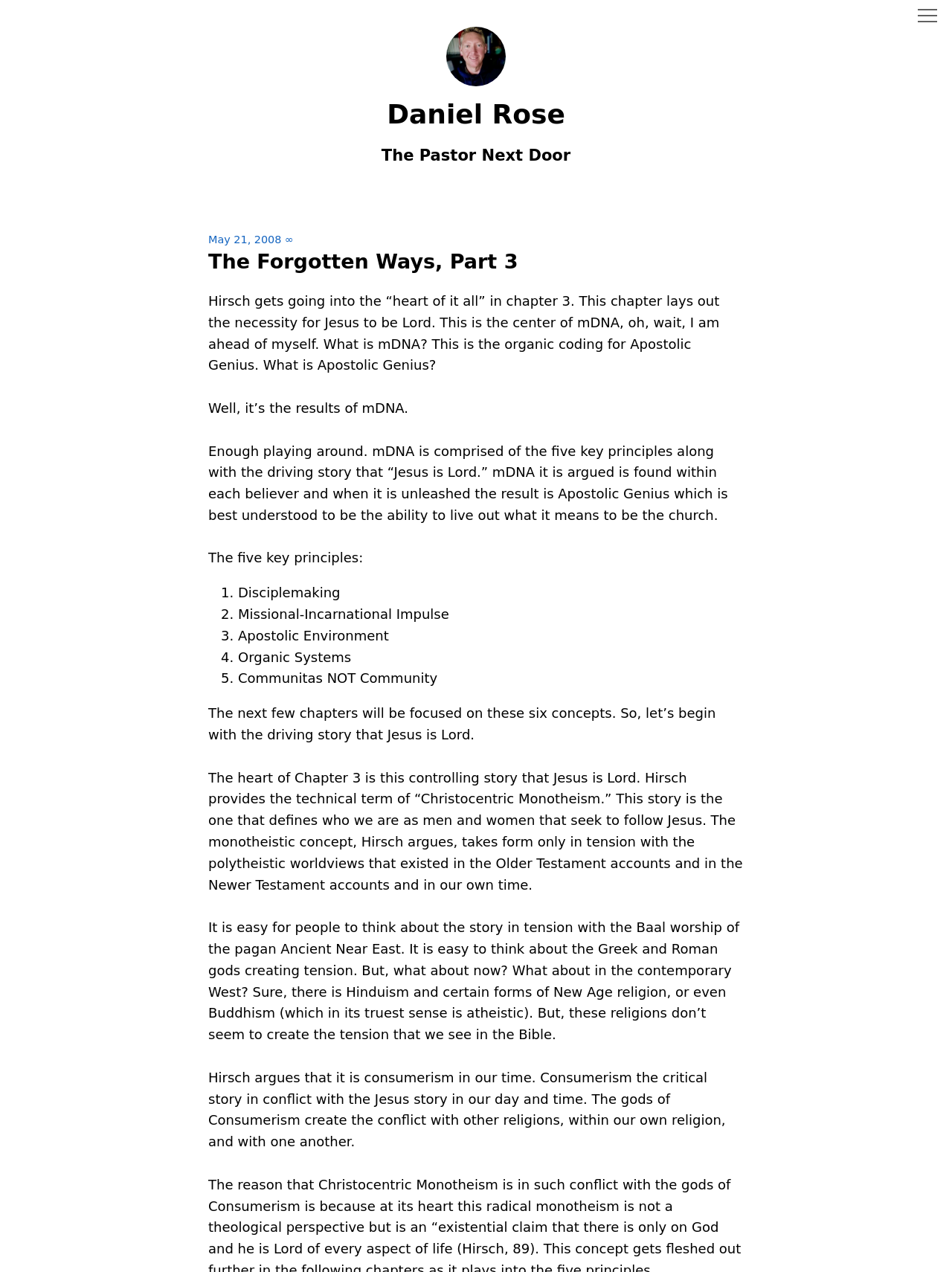Given the description "Get A Quote", determine the bounding box of the corresponding UI element.

None